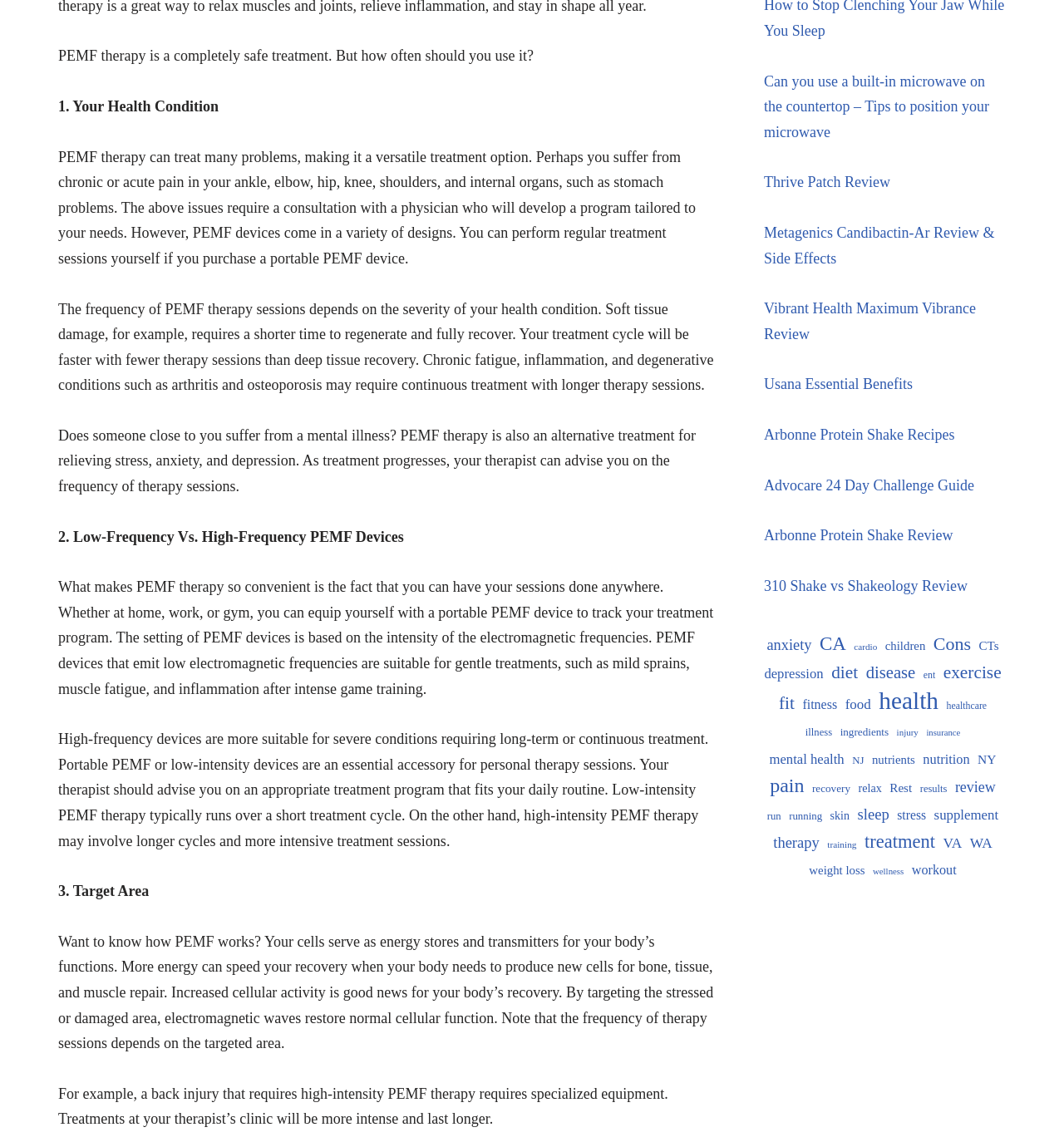Determine the bounding box coordinates of the UI element described below. Use the format (top-left x, top-left y, bottom-right x, bottom-right y) with floating point numbers between 0 and 1: mental health

[0.723, 0.654, 0.794, 0.676]